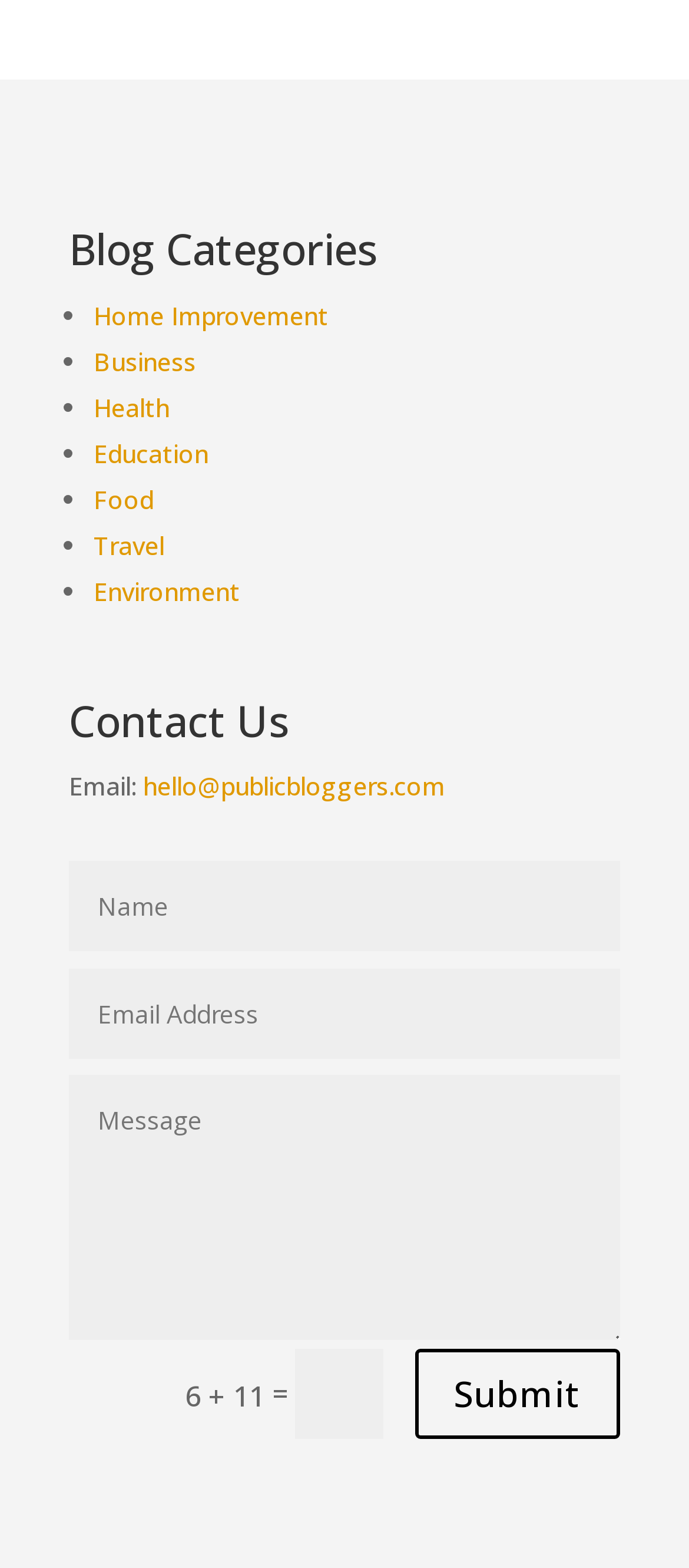Please determine the bounding box coordinates of the element's region to click in order to carry out the following instruction: "Click on the 'Travel' link". The coordinates should be four float numbers between 0 and 1, i.e., [left, top, right, bottom].

[0.136, 0.337, 0.238, 0.358]